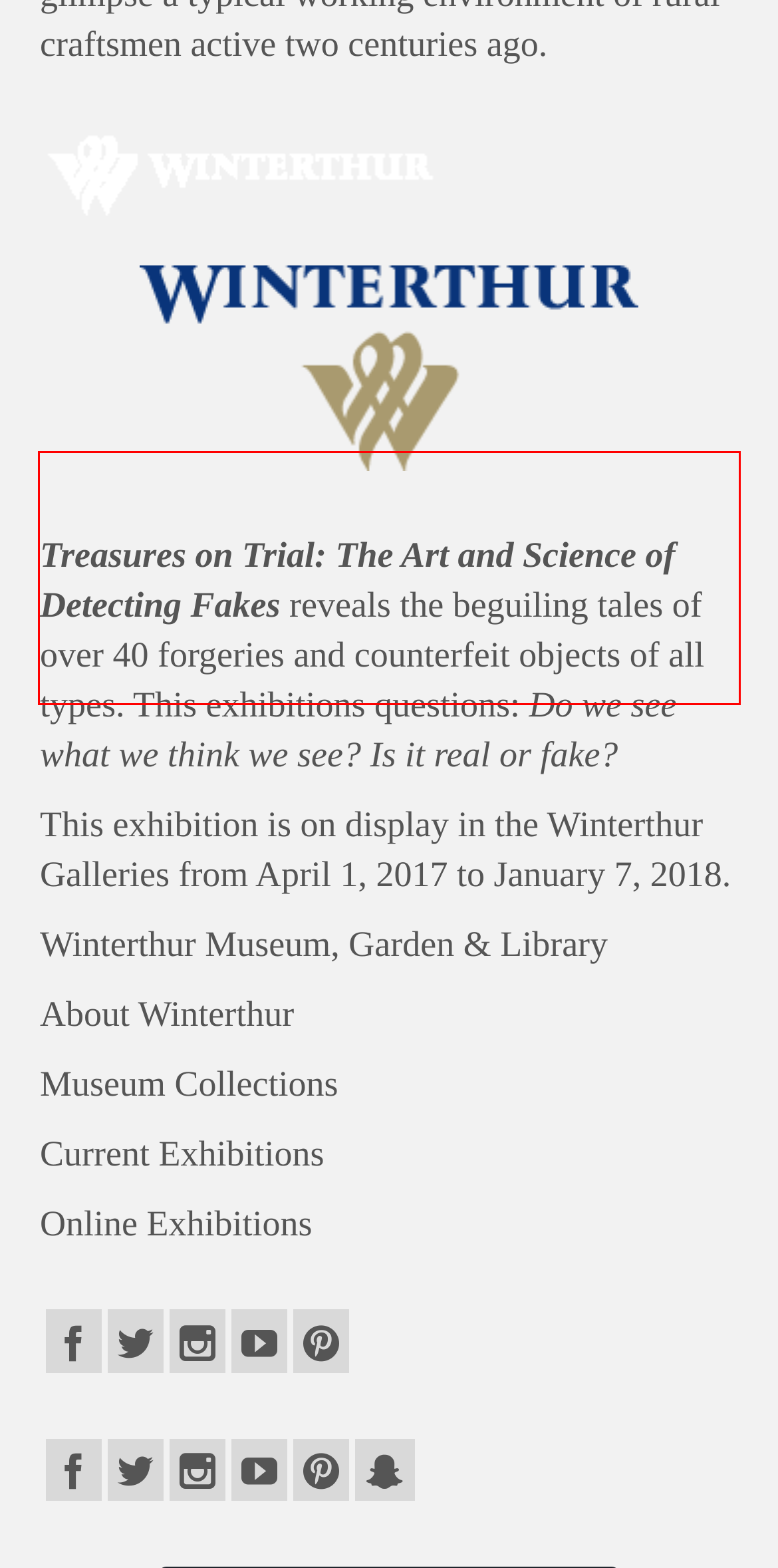Review the webpage screenshot provided, and perform OCR to extract the text from the red bounding box.

Treasures on Trial: The Art and Science of Detecting Fakes reveals the beguiling tales of over 40 forgeries and counterfeit objects of all types. This exhibitions questions: Do we see what we think we see? Is it real or fake?